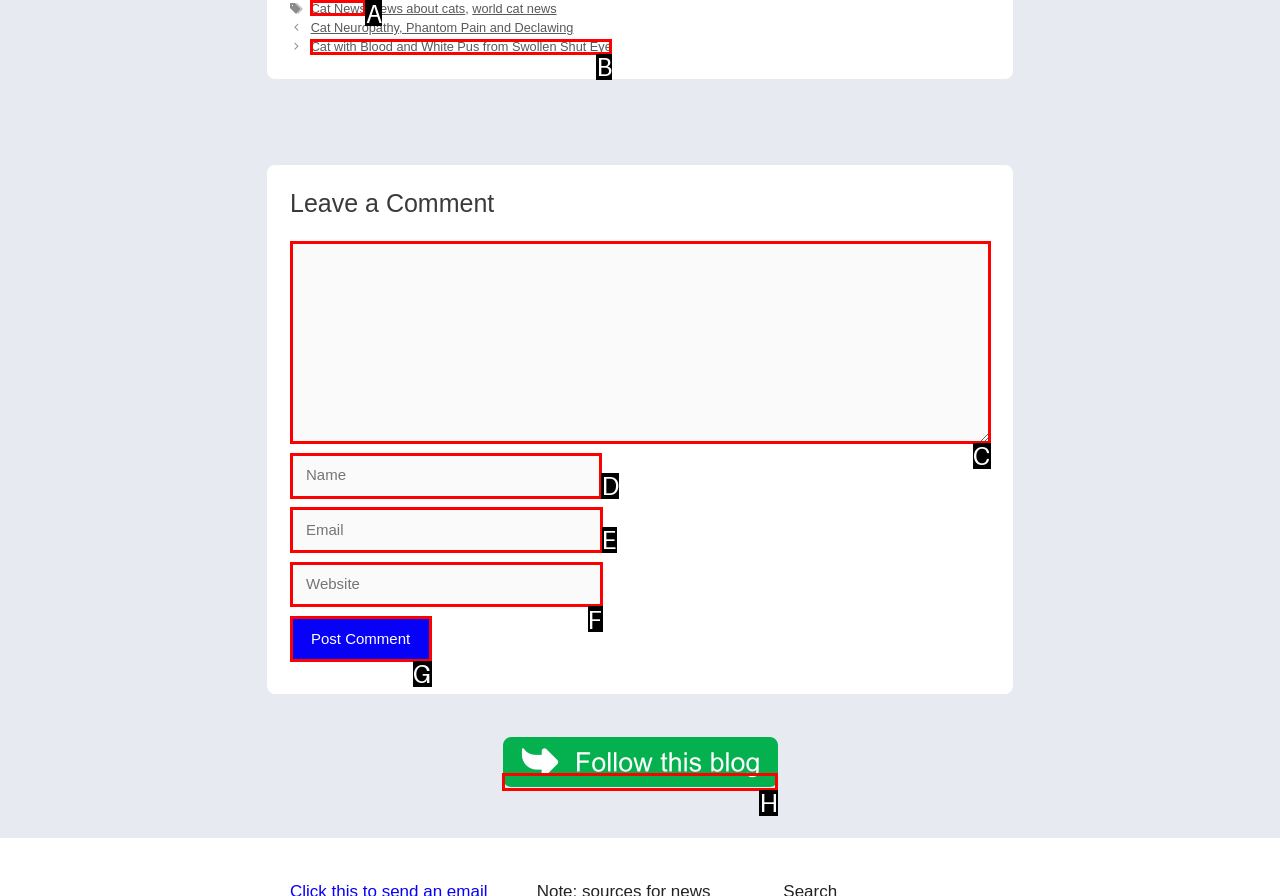Choose the UI element to click on to achieve this task: Enter your name. Reply with the letter representing the selected element.

D